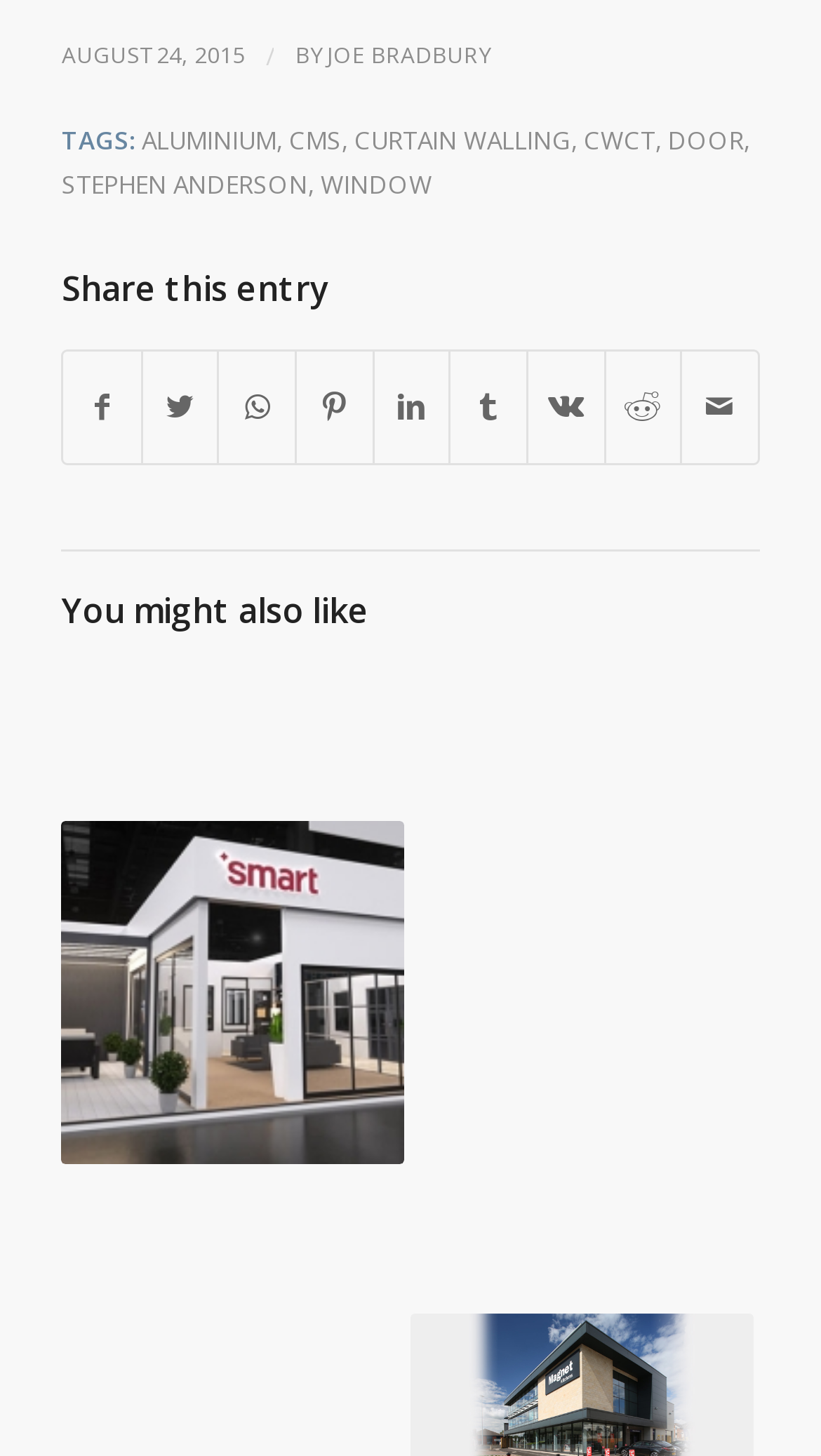Please identify the bounding box coordinates of the clickable area that will fulfill the following instruction: "Read the 'ALUMINIUM' tag". The coordinates should be in the format of four float numbers between 0 and 1, i.e., [left, top, right, bottom].

[0.172, 0.083, 0.337, 0.107]